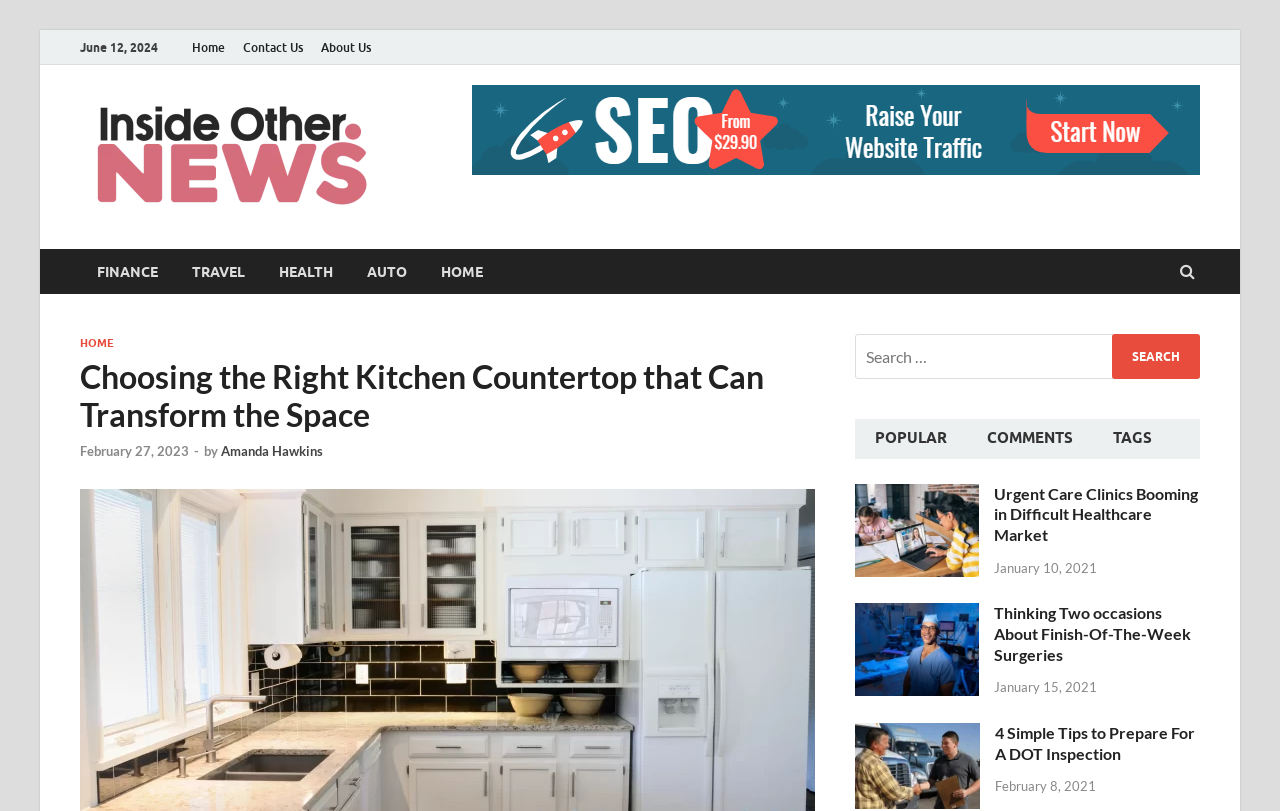What is the purpose of the search box?
Please answer the question as detailed as possible.

I found the purpose of the search box by looking at the search box and its corresponding label 'Search for:' which indicates that the search box is used to search for something.